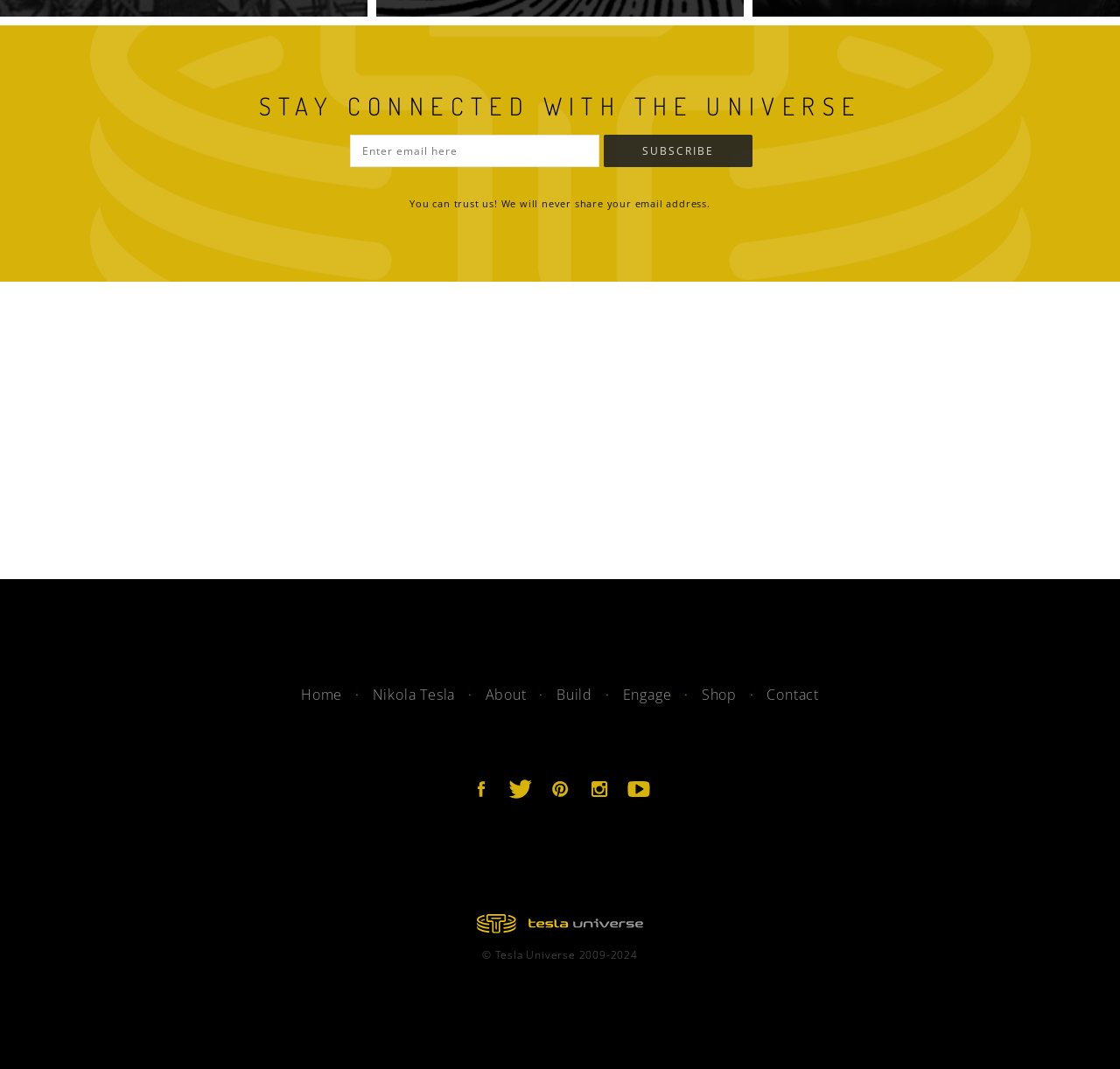Identify the bounding box coordinates for the element you need to click to achieve the following task: "Subscribe to newsletter". Provide the bounding box coordinates as four float numbers between 0 and 1, in the form [left, top, right, bottom].

[0.539, 0.126, 0.672, 0.156]